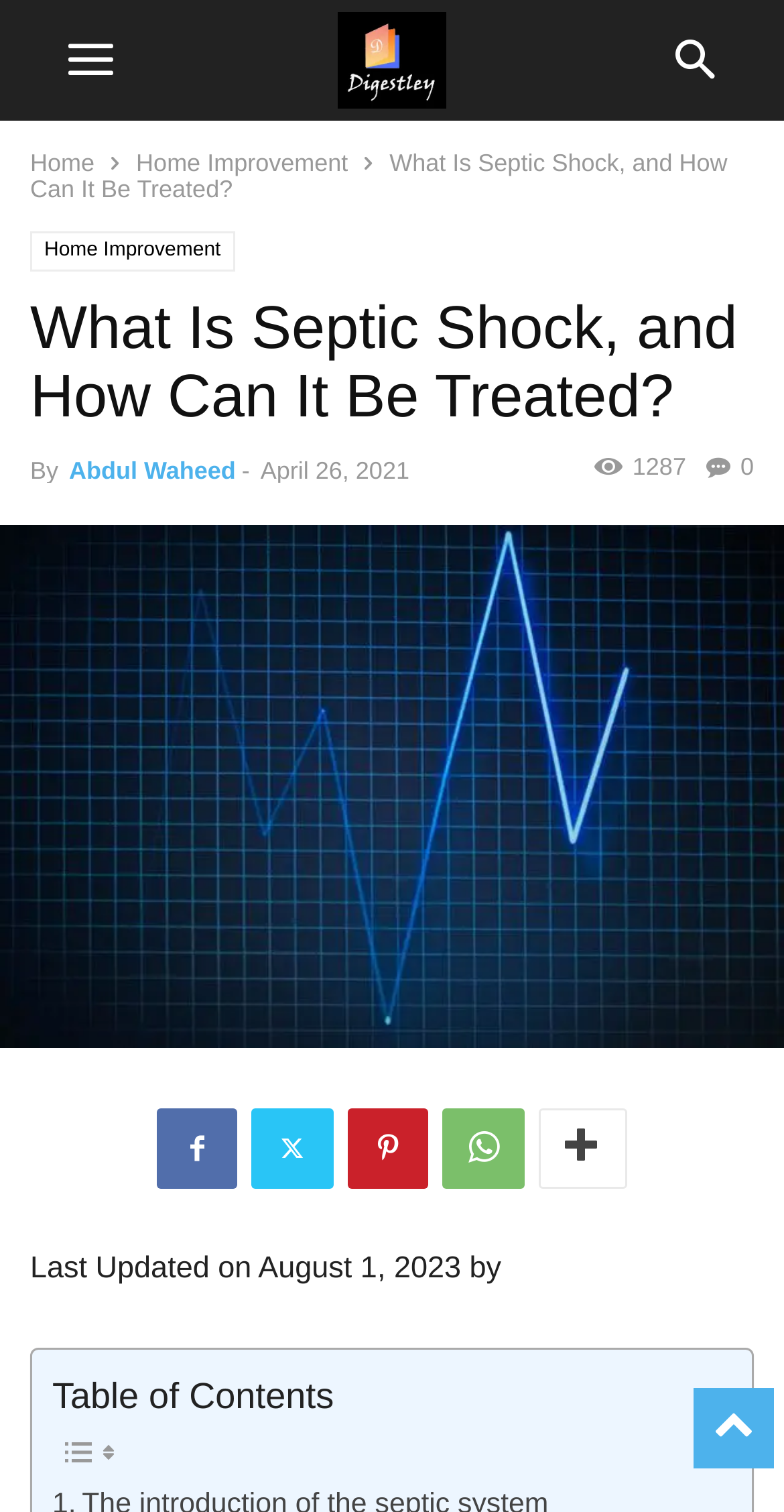How many images are there in the article?
From the image, provide a succinct answer in one word or a short phrase.

3